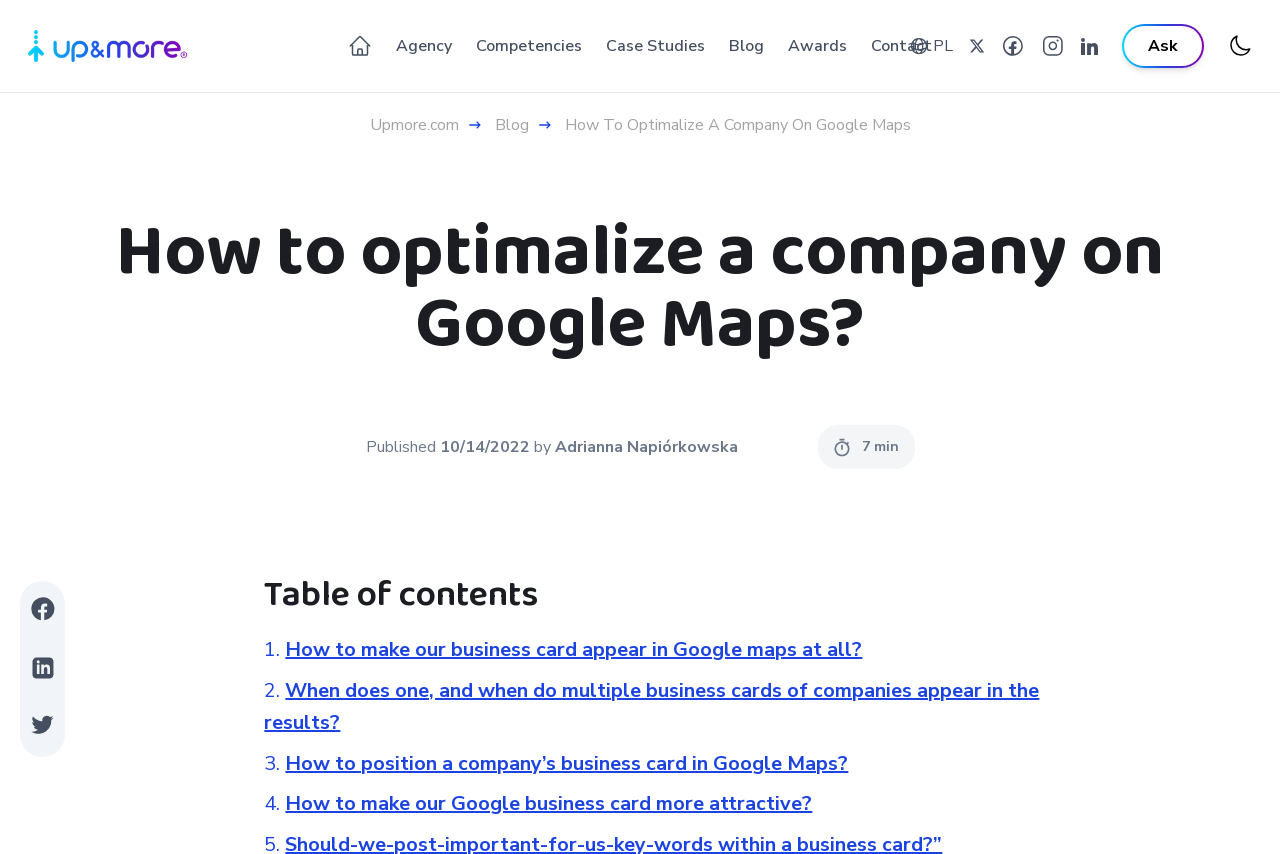Pinpoint the bounding box coordinates of the element you need to click to execute the following instruction: "Visit the 'Agency' page". The bounding box should be represented by four float numbers between 0 and 1, in the format [left, top, right, bottom].

[0.309, 0.041, 0.353, 0.067]